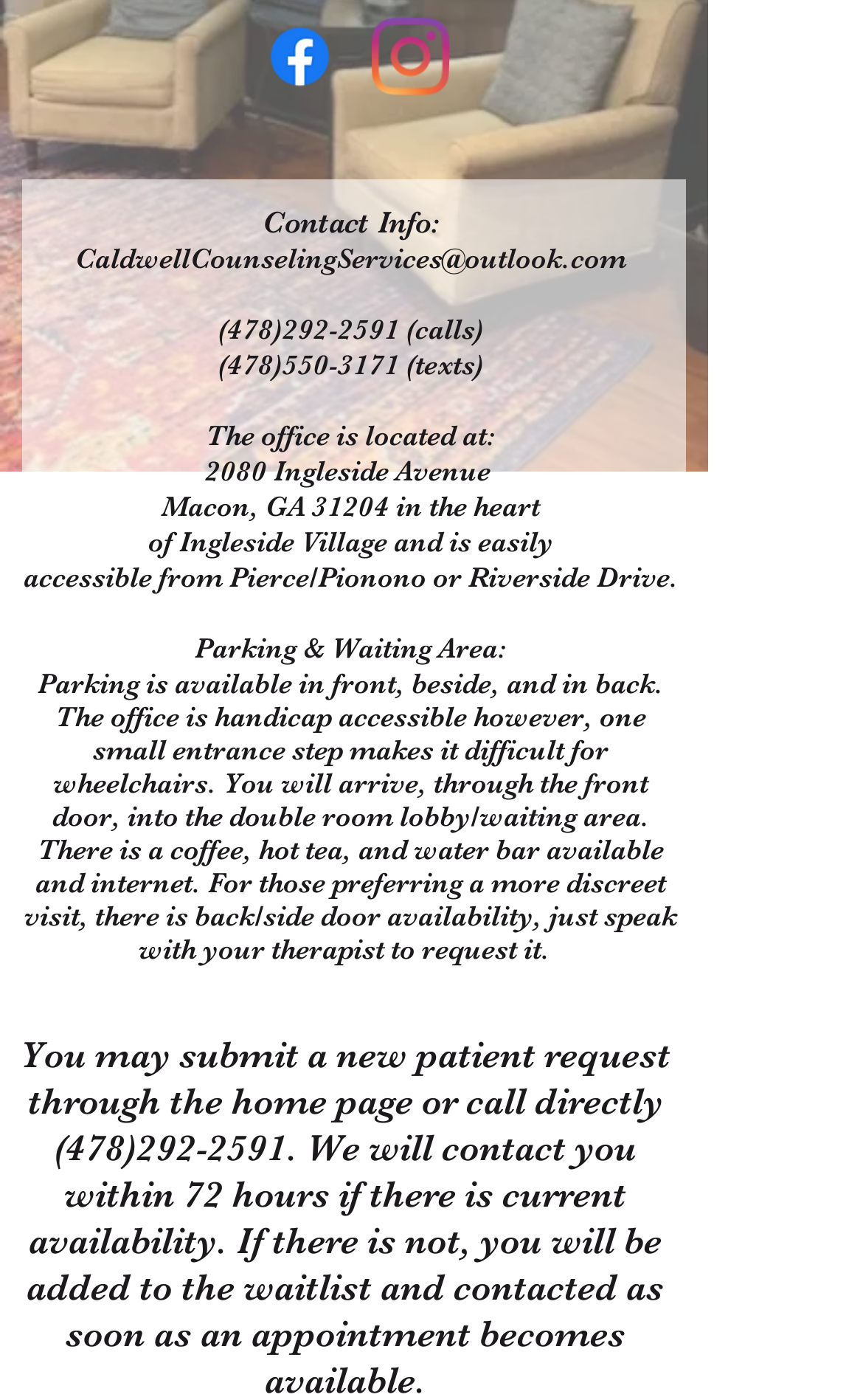Calculate the bounding box coordinates of the UI element given the description: "aria-label="Instagram"".

[0.431, 0.013, 0.521, 0.068]